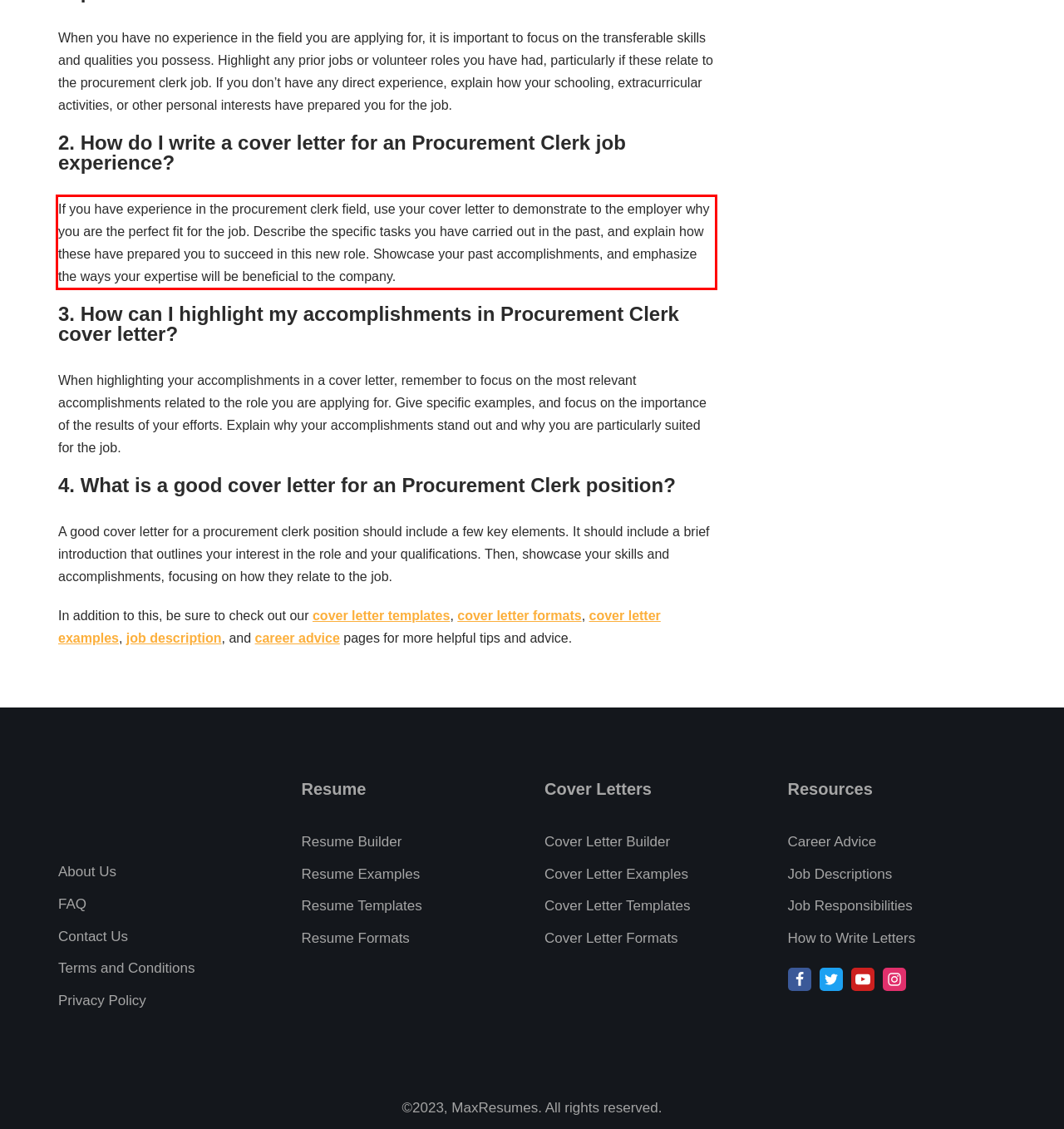Review the webpage screenshot provided, and perform OCR to extract the text from the red bounding box.

If you have experience in the procurement clerk field, use your cover letter to demonstrate to the employer why you are the perfect fit for the job. Describe the specific tasks you have carried out in the past, and explain how these have prepared you to succeed in this new role. Showcase your past accomplishments, and emphasize the ways your expertise will be beneficial to the company.